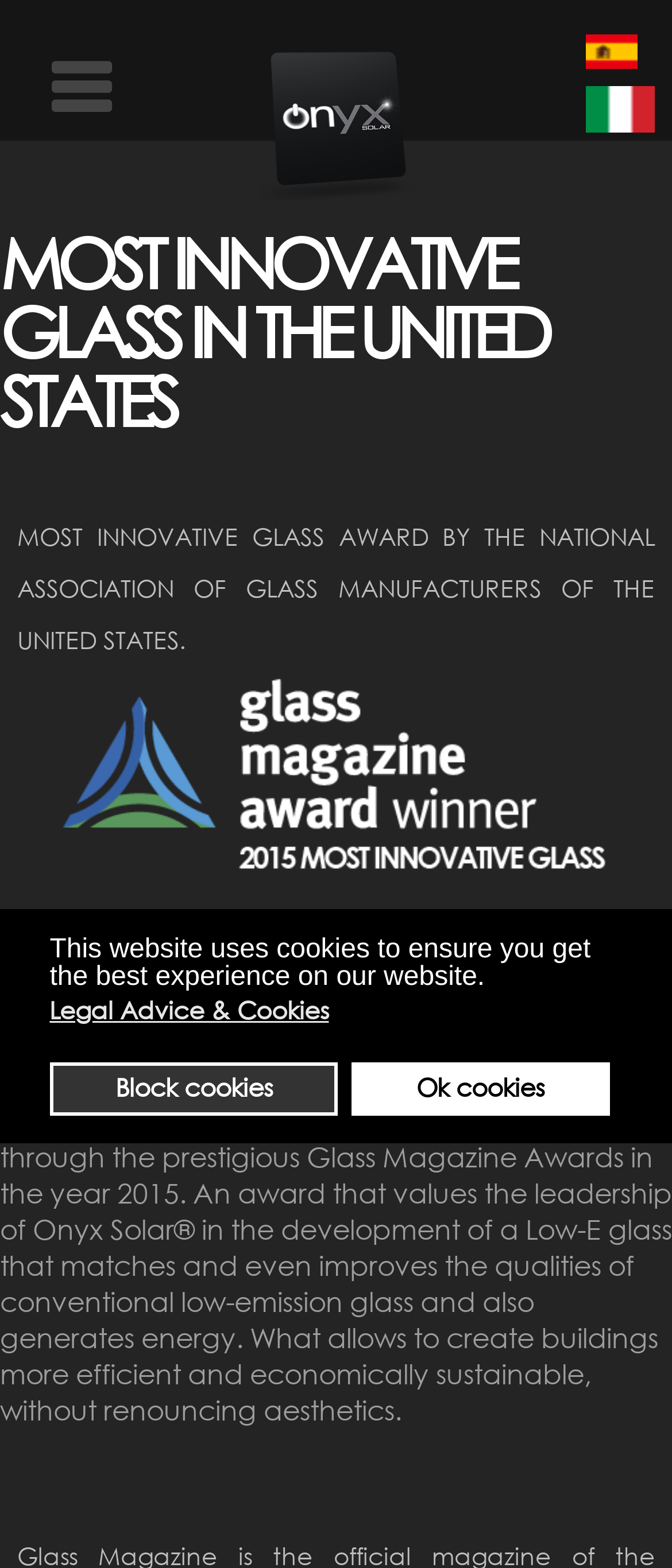Generate a detailed explanation of the webpage's features and information.

The webpage is about Onyx Solar, a company that produces photovoltaic glass. At the top of the page, there is a cookie consent dialog with a brief description and four buttons: "Legal Advice & Cookies", an empty button, "Block cookies", and "Ok cookies". 

Below the dialog, there is a layout table that spans the entire width of the page. On the left side, there is a link with a font awesome icon, and next to it, there is a logo of Onyx Solar with an image of photovoltaic glass. On the right side, there are three links for language selection: "idioma español", "Italiano (Italia)", each with a corresponding flag image.

Below the language selection links, there is a heading that announces Onyx Solar as the "MOST INNOVATIVE GLASS IN THE UNITED STATES". Following the heading, there is a brief description of the award, which is accompanied by an image of the "premio glass magazine awards onyx solar". The description explains that Onyx Solar's Low-E Photovoltaic Glass has been awarded "Most Innovative Glass" by the National Association of Glass and the Association of Doors and Windows Dealers through the prestigious Glass Magazine Awards in 2015. The text also highlights the benefits of this innovative glass, which allows for the creation of more efficient and economically sustainable buildings without compromising aesthetics.